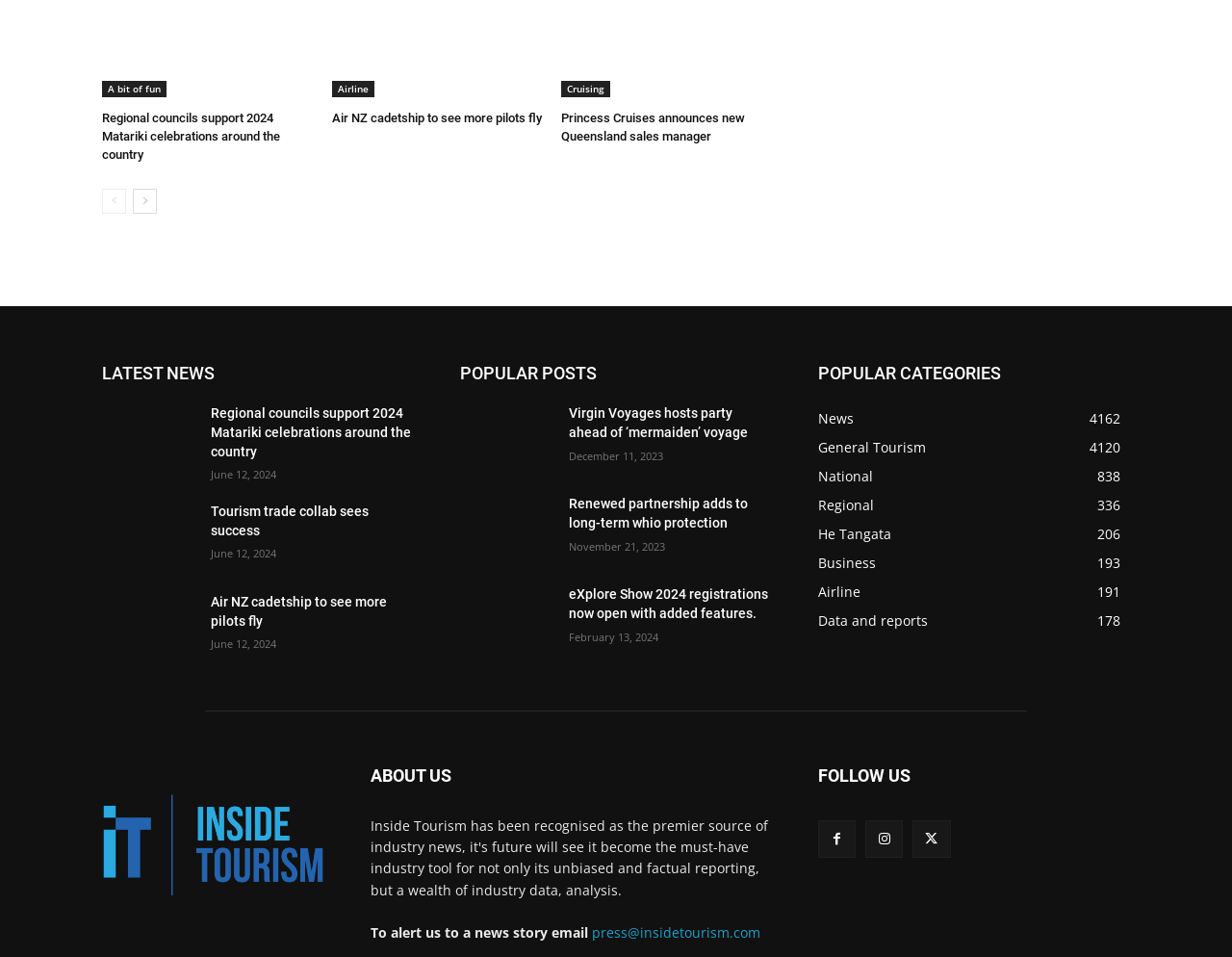Use a single word or phrase to respond to the question:
Is there a logo on the webpage?

Yes